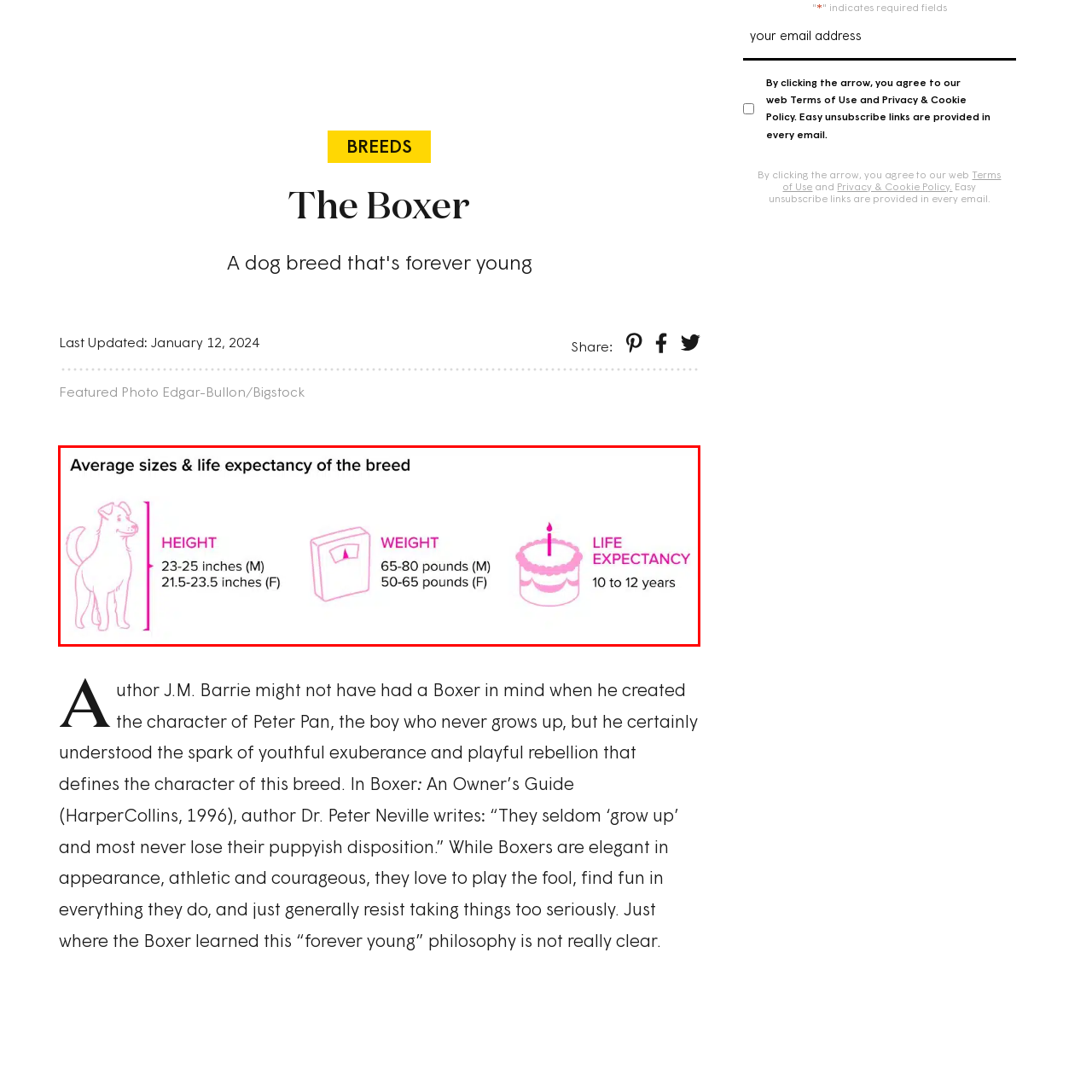Refer to the image encased in the red bounding box and answer the subsequent question with a single word or phrase:
What is the typical weight range for a female Boxer?

50-65 pounds